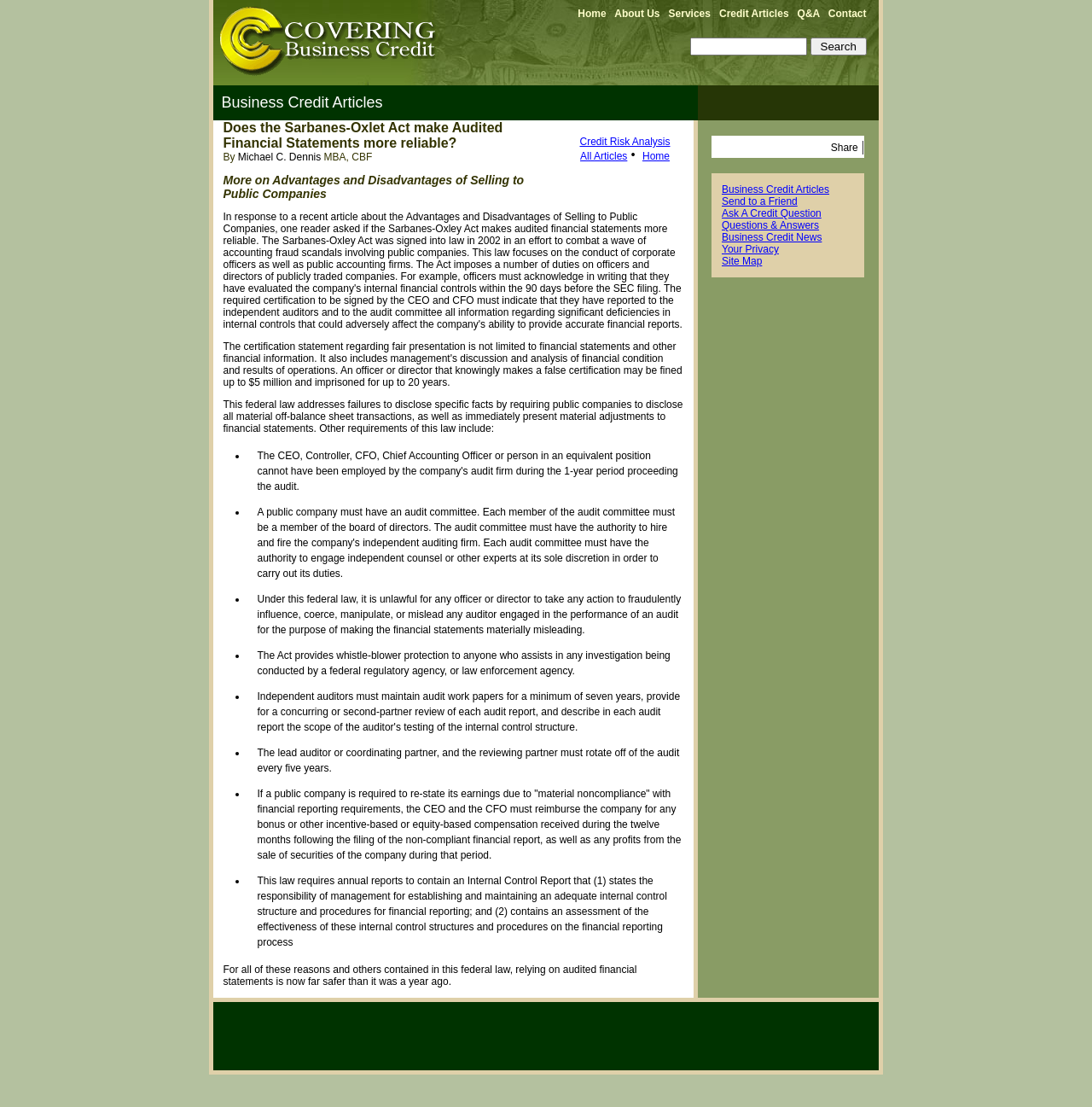What is required of CEOs and CFOs under the Sarbanes-Oxley Act? Look at the image and give a one-word or short phrase answer.

Certification of financial reports